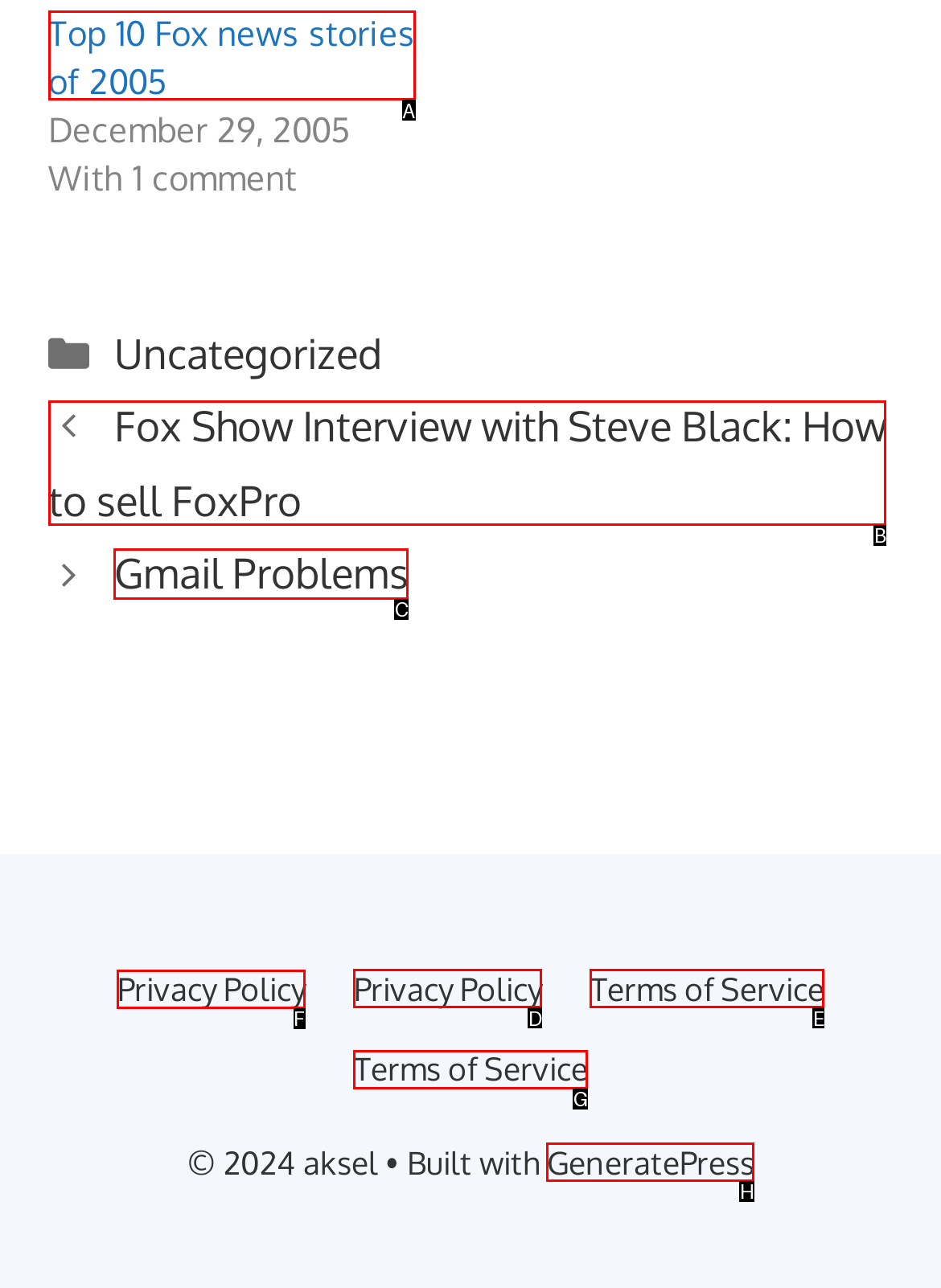Choose the UI element to click on to achieve this task: Read Privacy Policy. Reply with the letter representing the selected element.

F